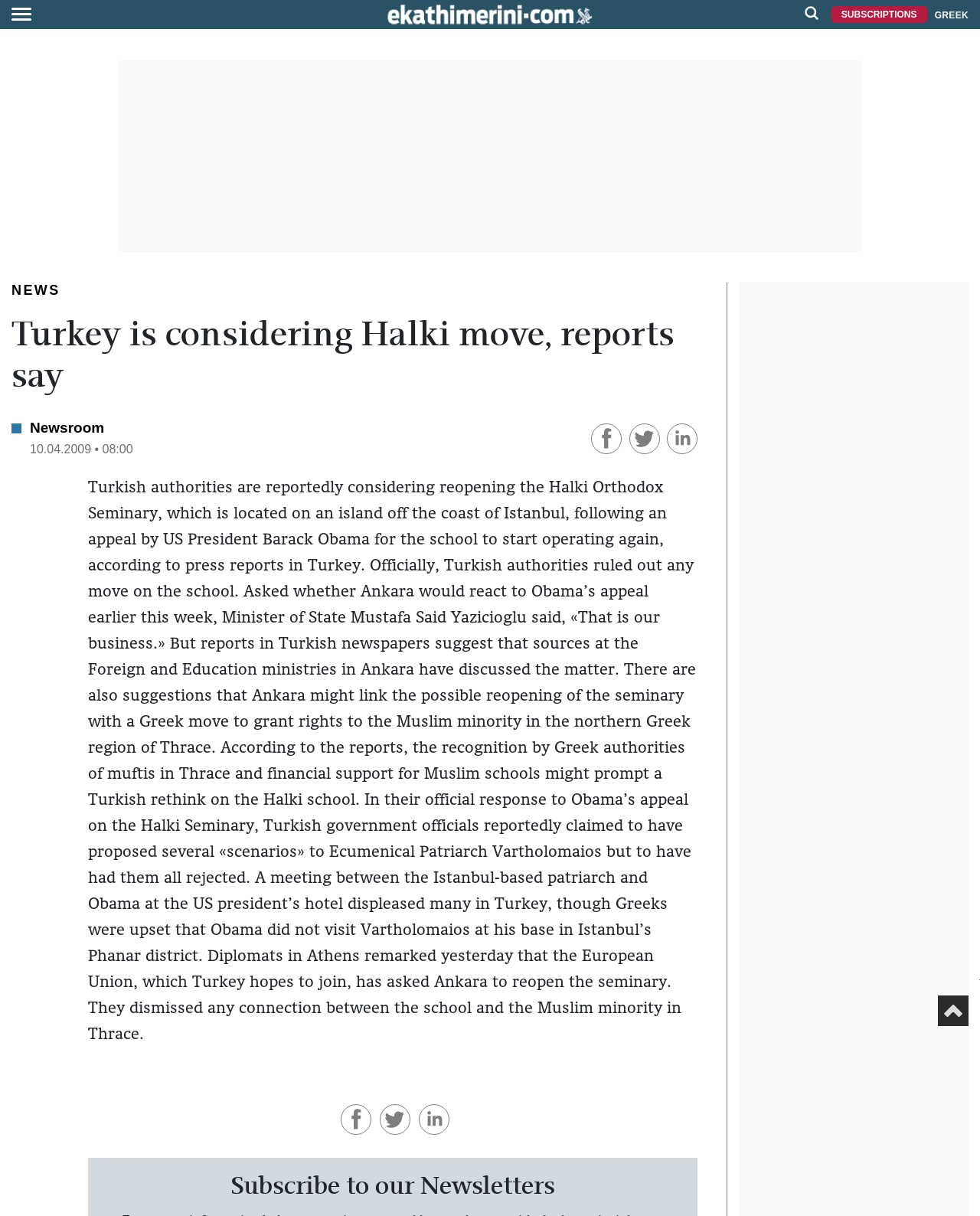Given the description of the UI element: "PRIMERS", predict the bounding box coordinates in the form of [left, top, right, bottom], with each value being a float between 0 and 1.

None